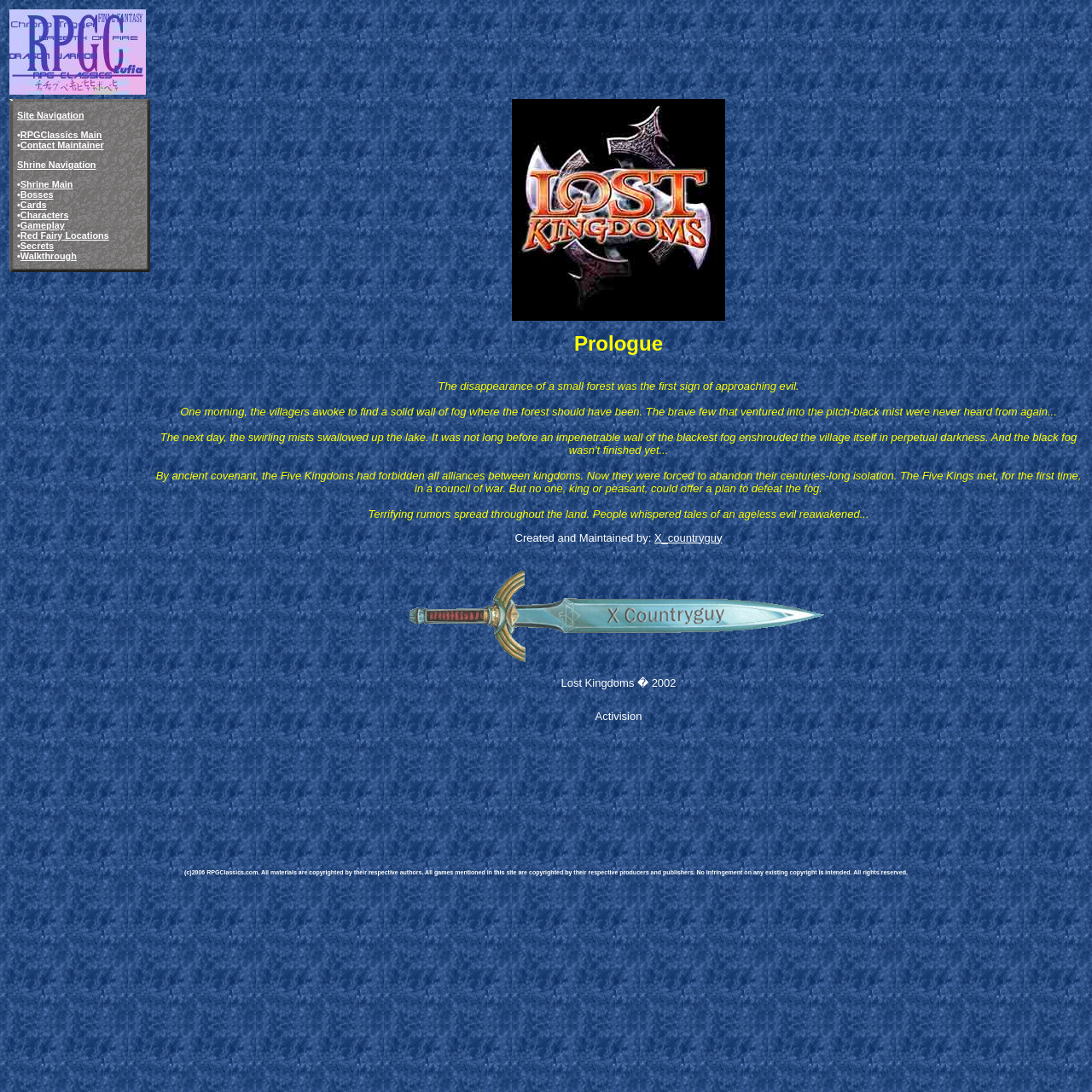Who is the maintainer of this webpage?
Respond with a short answer, either a single word or a phrase, based on the image.

X_countryguy